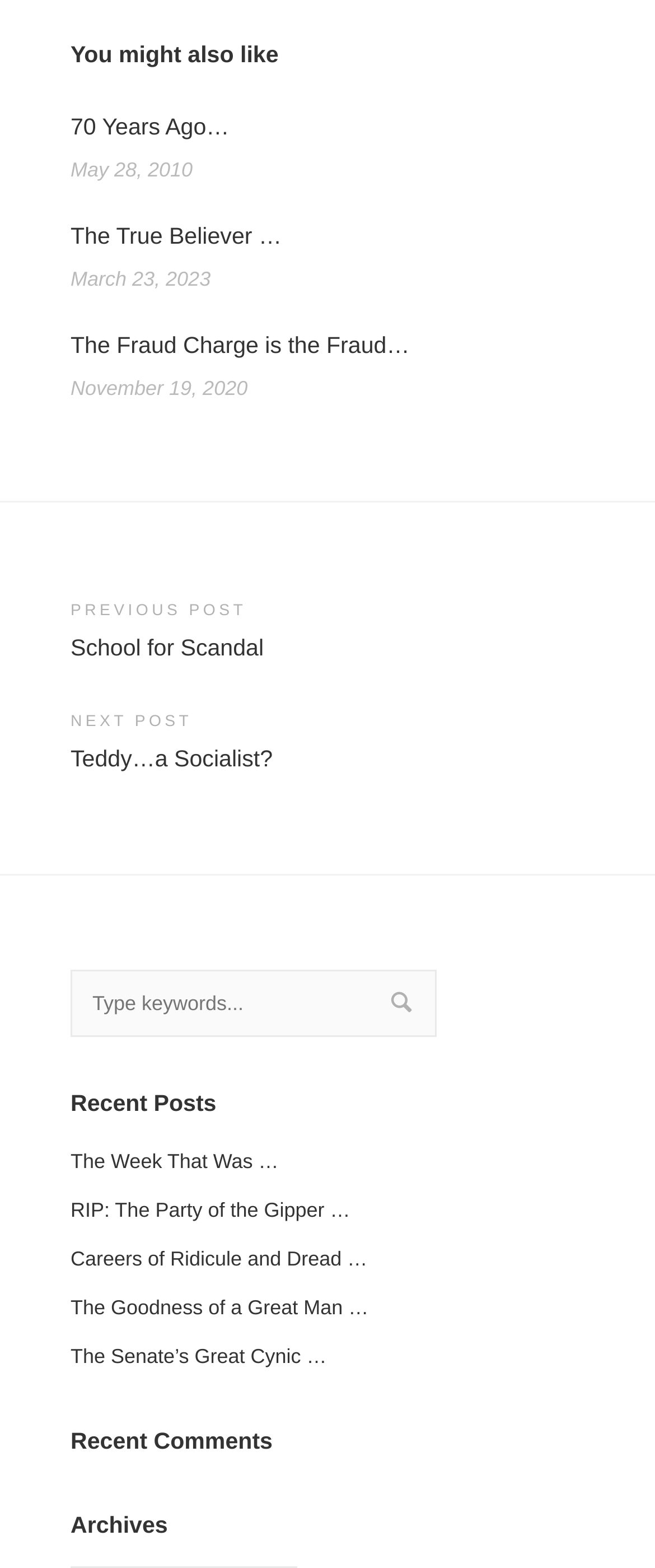Based on the element description The Week That Was …, identify the bounding box coordinates for the UI element. The coordinates should be in the format (top-left x, top-left y, bottom-right x, bottom-right y) and within the 0 to 1 range.

[0.108, 0.734, 0.425, 0.749]